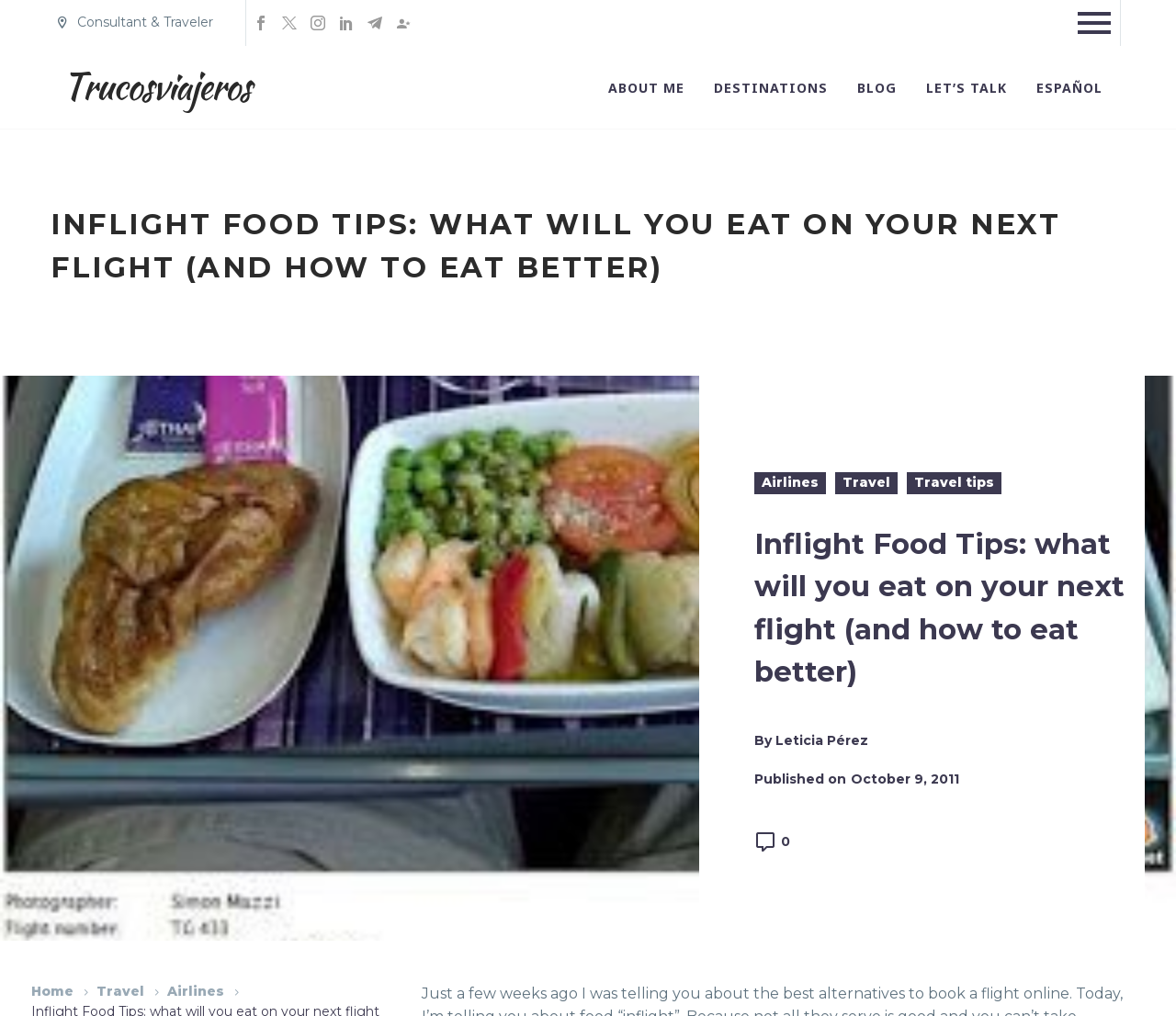Can you find the bounding box coordinates of the area I should click to execute the following instruction: "Click on the 'Menu' button"?

[0.916, 0.009, 0.945, 0.036]